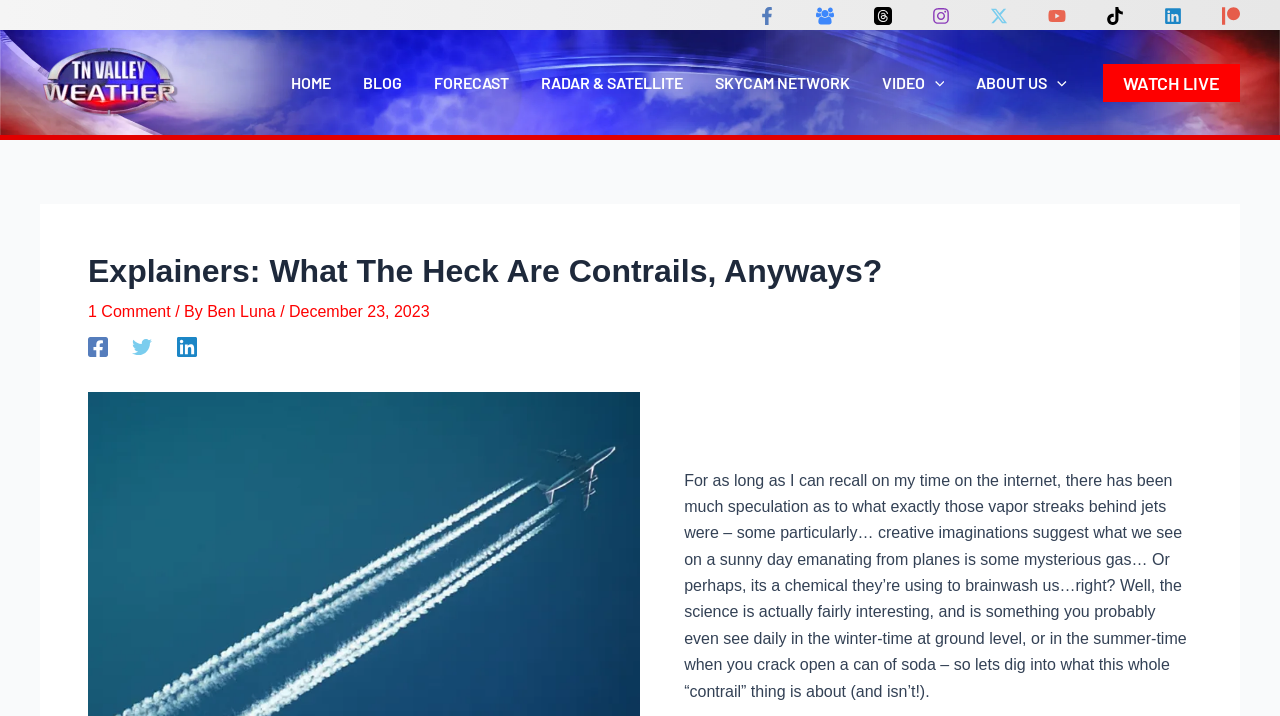Please provide the bounding box coordinate of the region that matches the element description: parent_node: ABOUT US. Coordinates should be in the format (top-left x, top-left y, bottom-right x, bottom-right y) and all values should be between 0 and 1.

[0.818, 0.045, 0.834, 0.185]